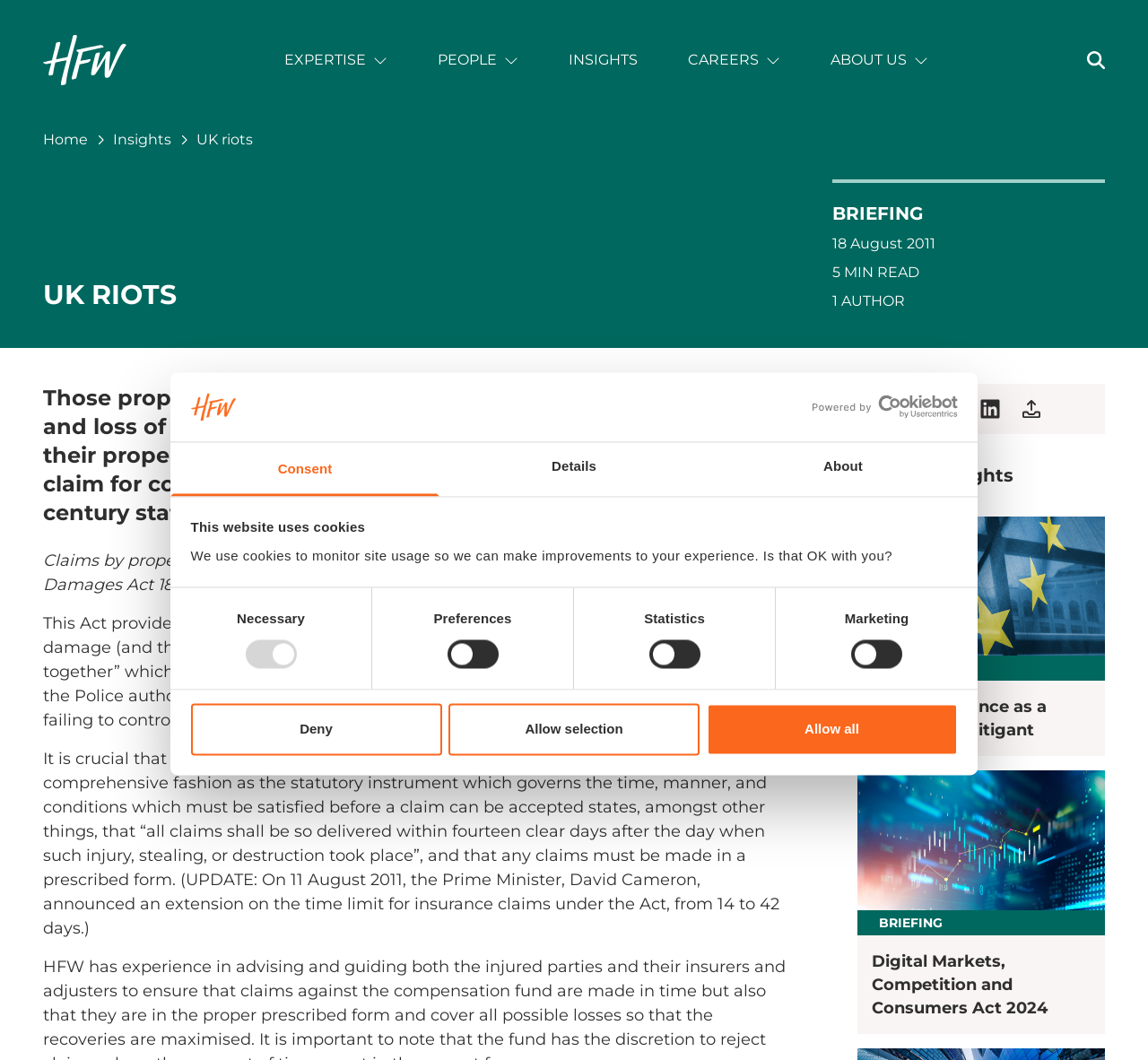Please specify the bounding box coordinates in the format (top-left x, top-left y, bottom-right x, bottom-right y), with values ranging from 0 to 1. Identify the bounding box for the UI component described as follows: Expertise

[0.235, 0.039, 0.35, 0.074]